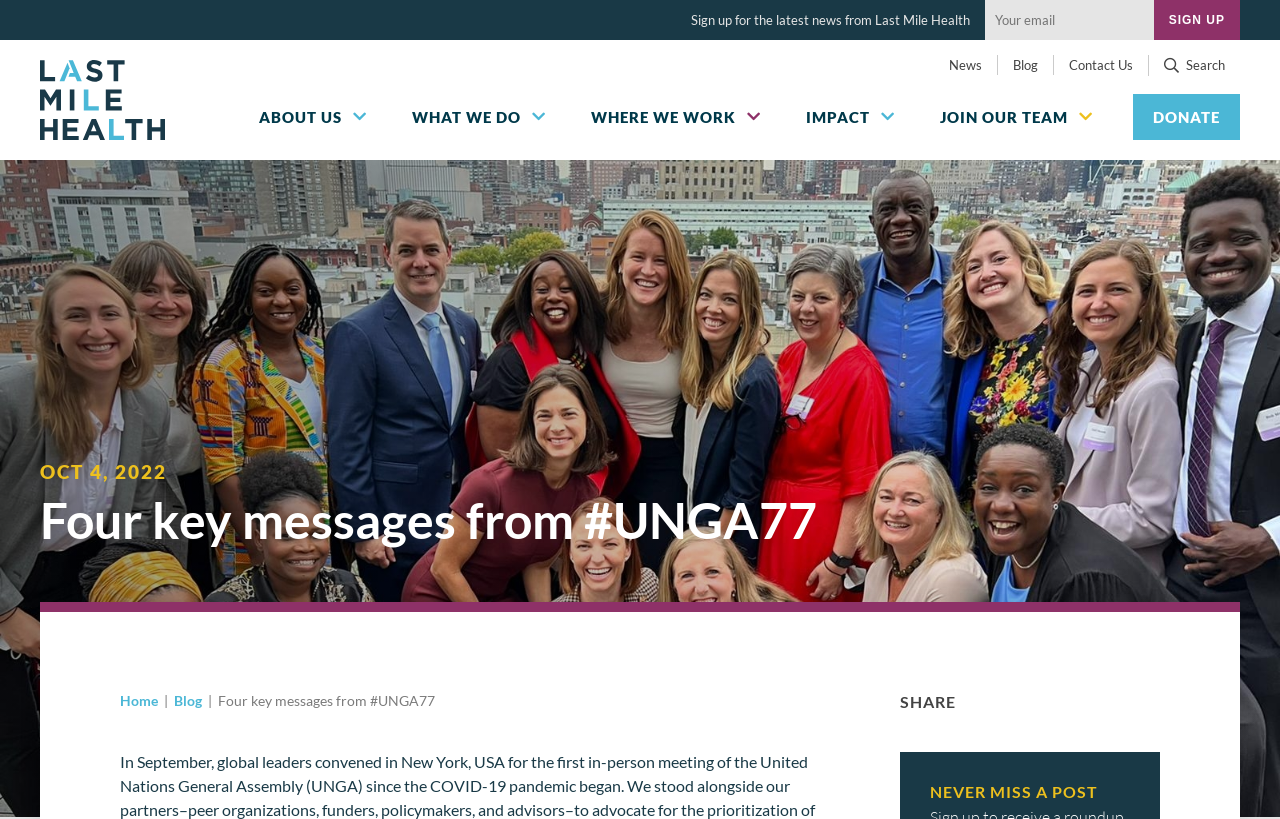Determine the bounding box coordinates for the area that should be clicked to carry out the following instruction: "Search for a topic".

[0.734, 0.061, 0.969, 0.099]